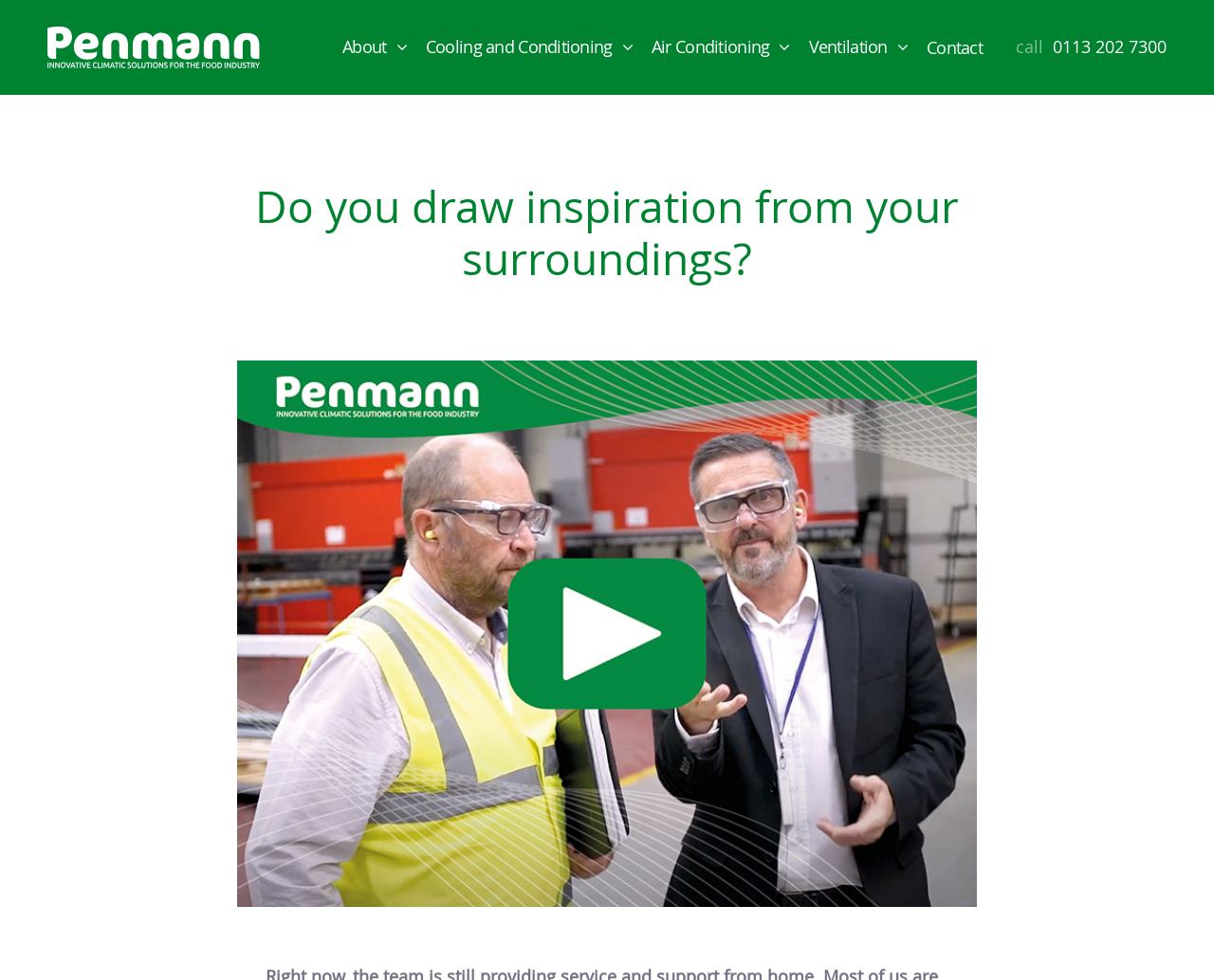Please identify the bounding box coordinates of the area that needs to be clicked to fulfill the following instruction: "Watch the video snippet."

[0.195, 0.368, 0.805, 0.925]